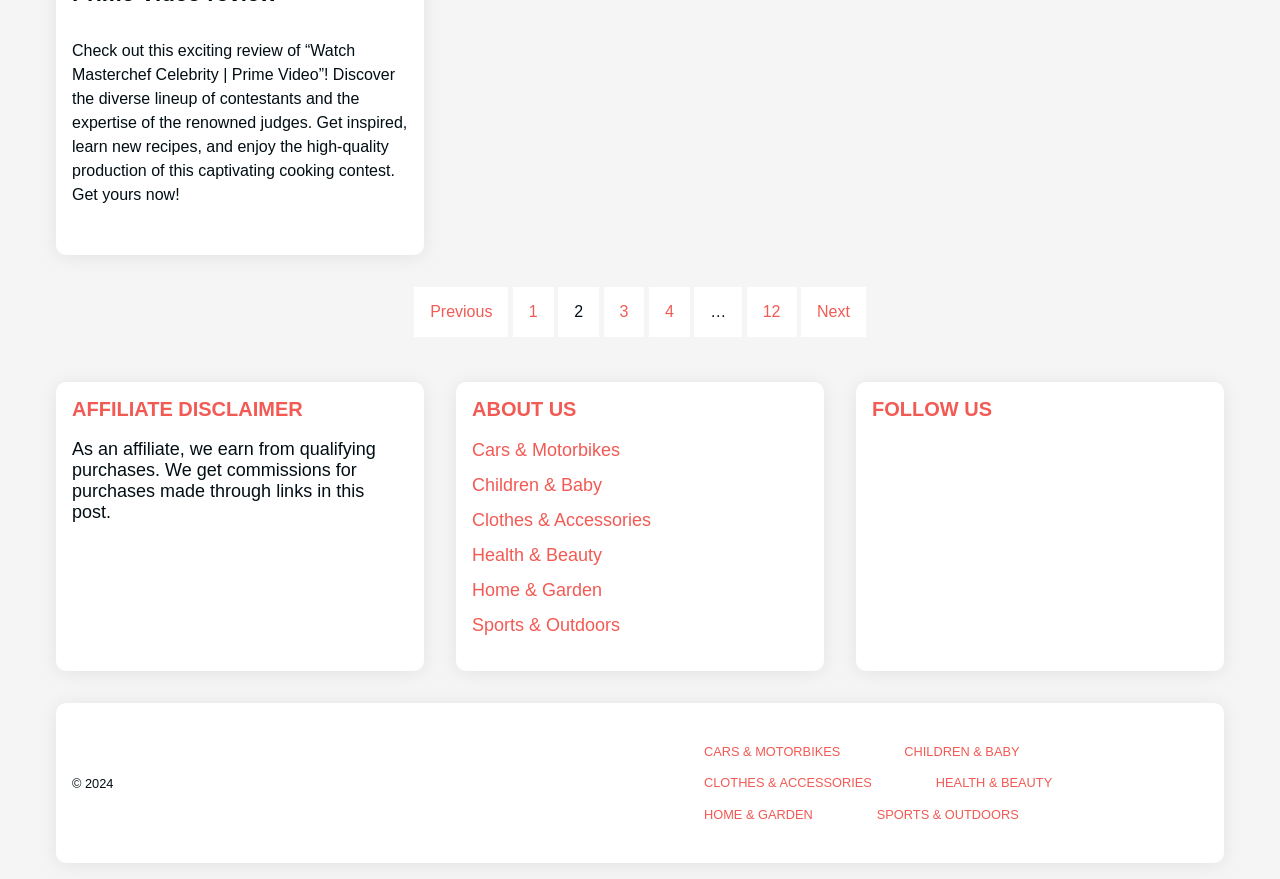Determine the bounding box coordinates for the region that must be clicked to execute the following instruction: "view page 3".

[0.472, 0.327, 0.503, 0.384]